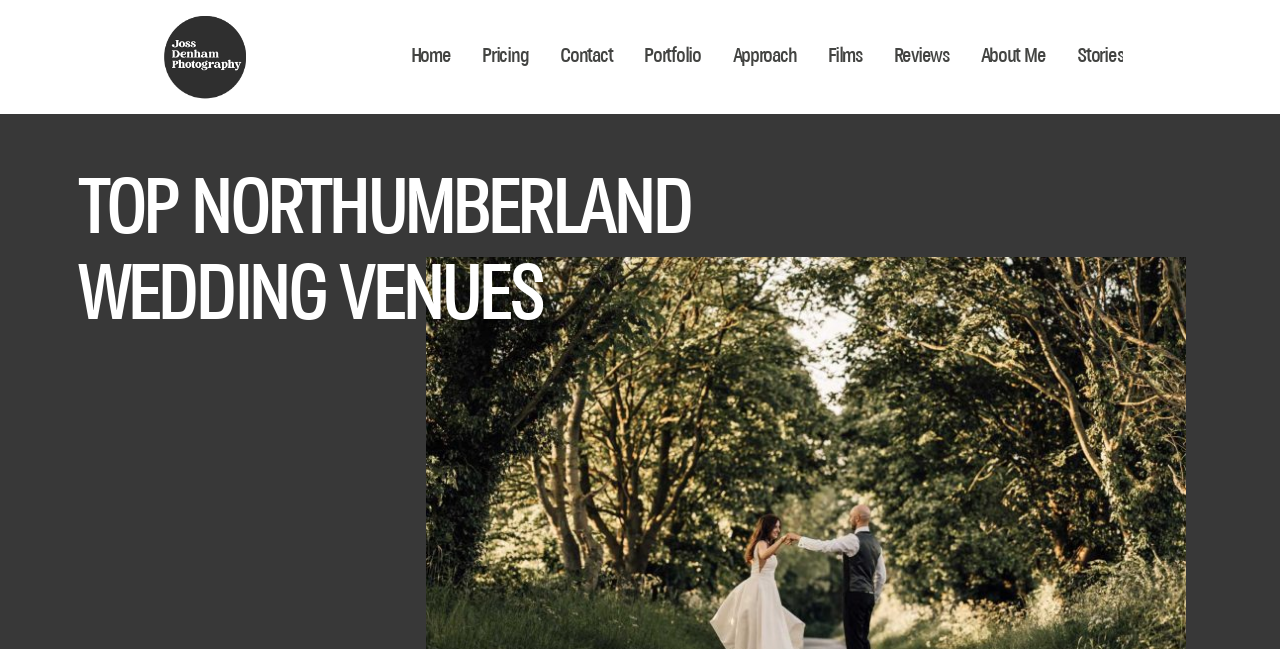Locate the bounding box coordinates of the element's region that should be clicked to carry out the following instruction: "contact the photographer". The coordinates need to be four float numbers between 0 and 1, i.e., [left, top, right, bottom].

[0.438, 0.07, 0.478, 0.106]